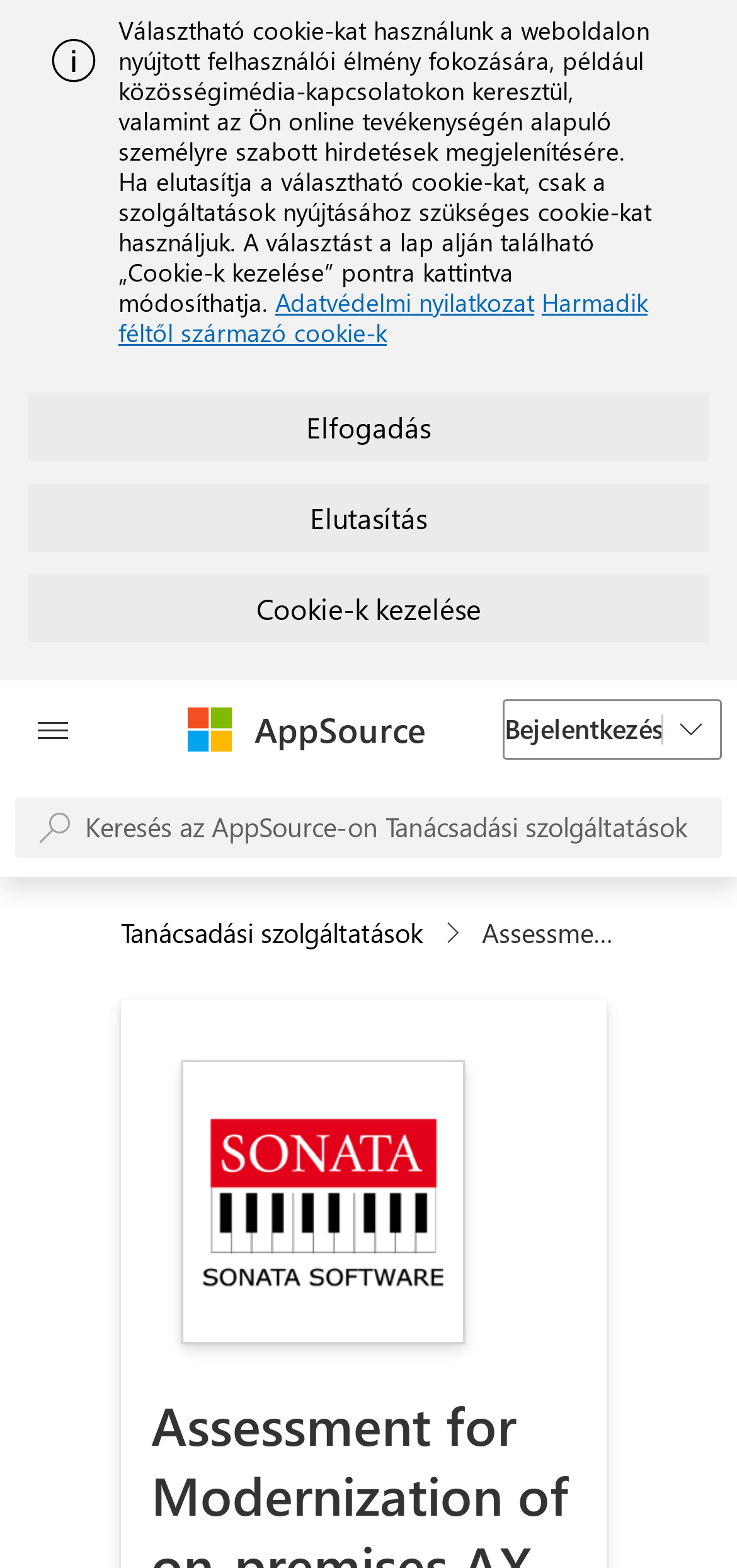Please answer the following question using a single word or phrase: 
What is the purpose of the button at the top left?

Open all panels